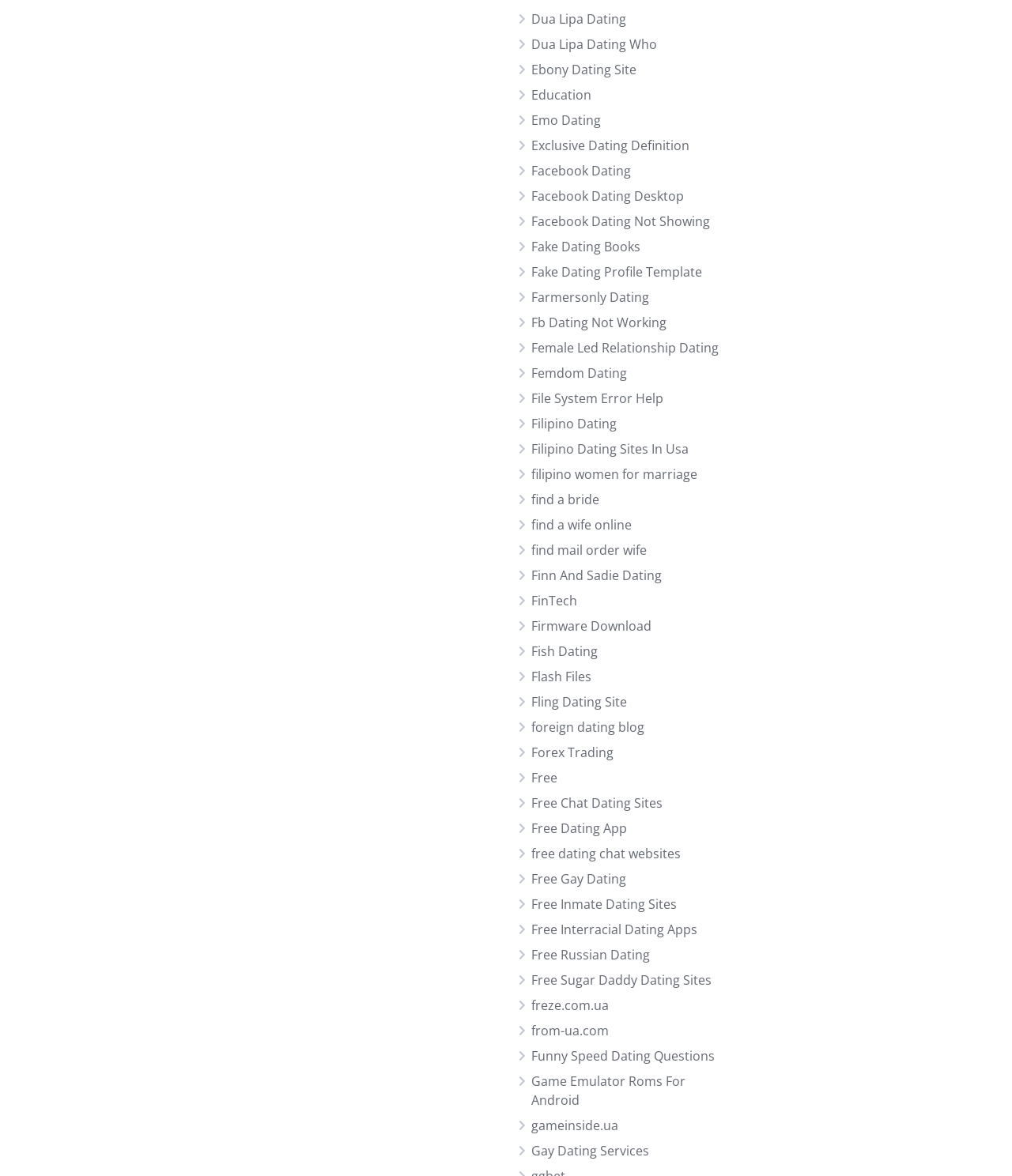Give a one-word or one-phrase response to the question: 
What is the topic of the link 'Forex Trading'?

Forex trading